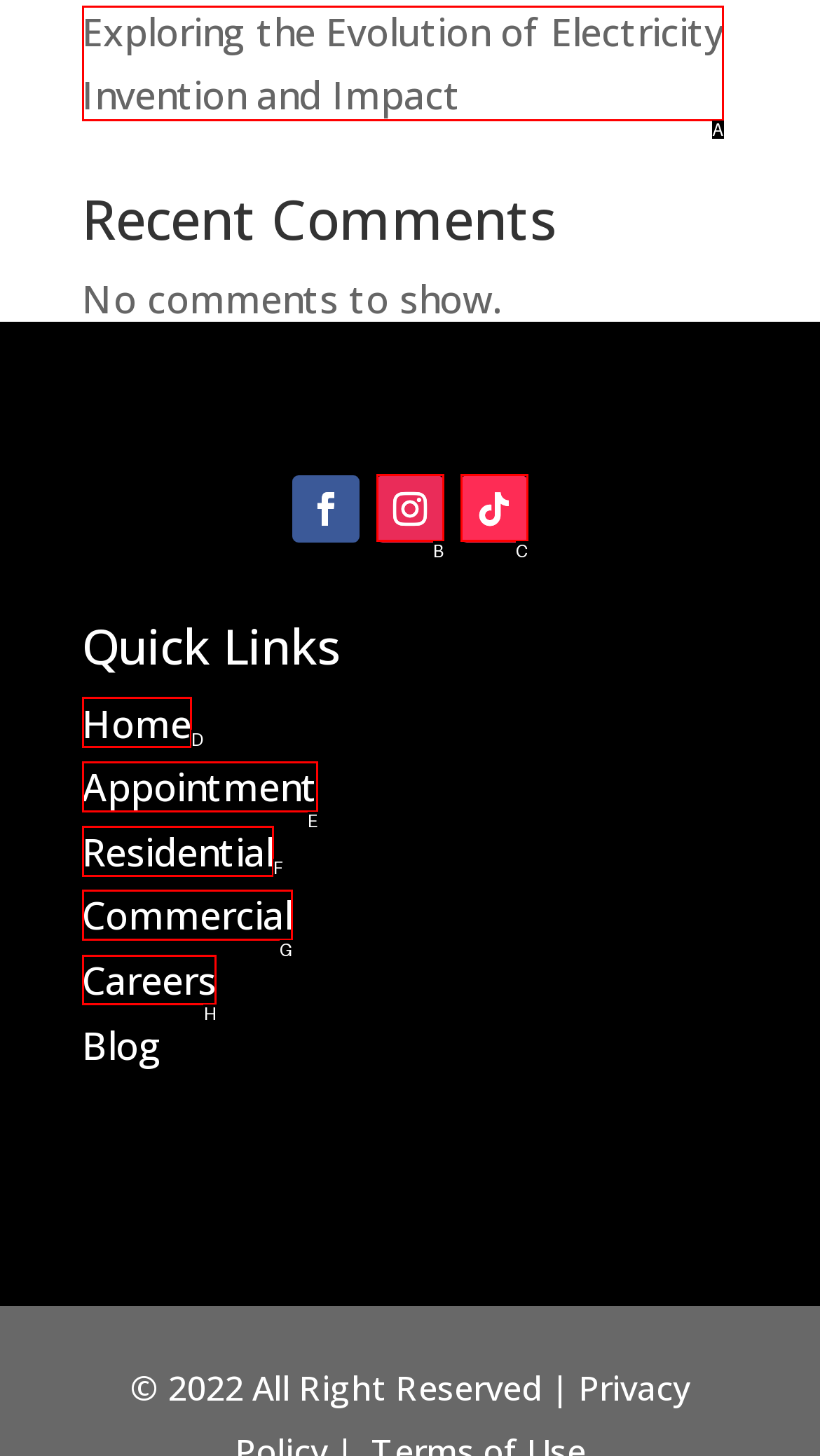Out of the given choices, which letter corresponds to the UI element required to Go to careers page? Answer with the letter.

H